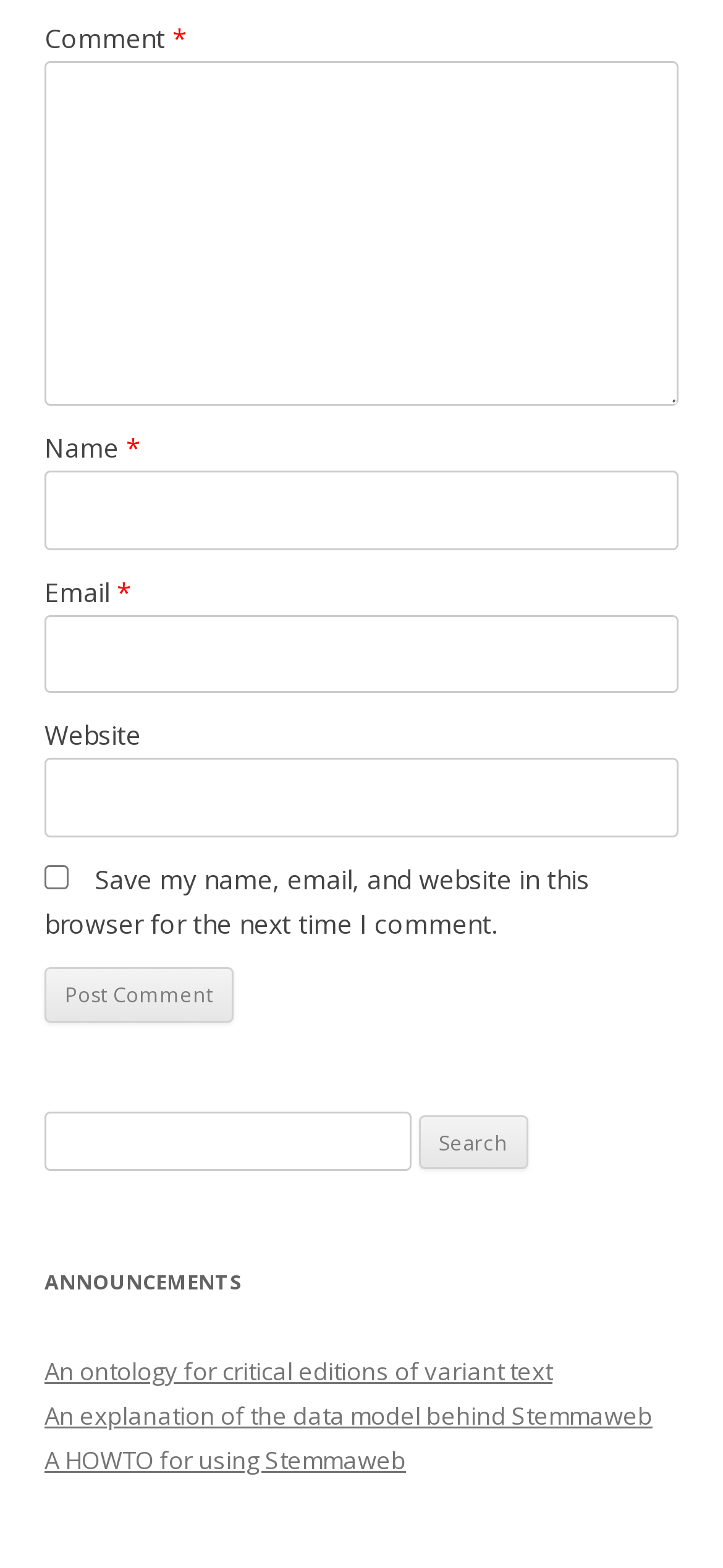Ascertain the bounding box coordinates for the UI element detailed here: "parent_node: Email * aria-describedby="email-notes" name="email"". The coordinates should be provided as [left, top, right, bottom] with each value being a float between 0 and 1.

[0.062, 0.392, 0.938, 0.442]